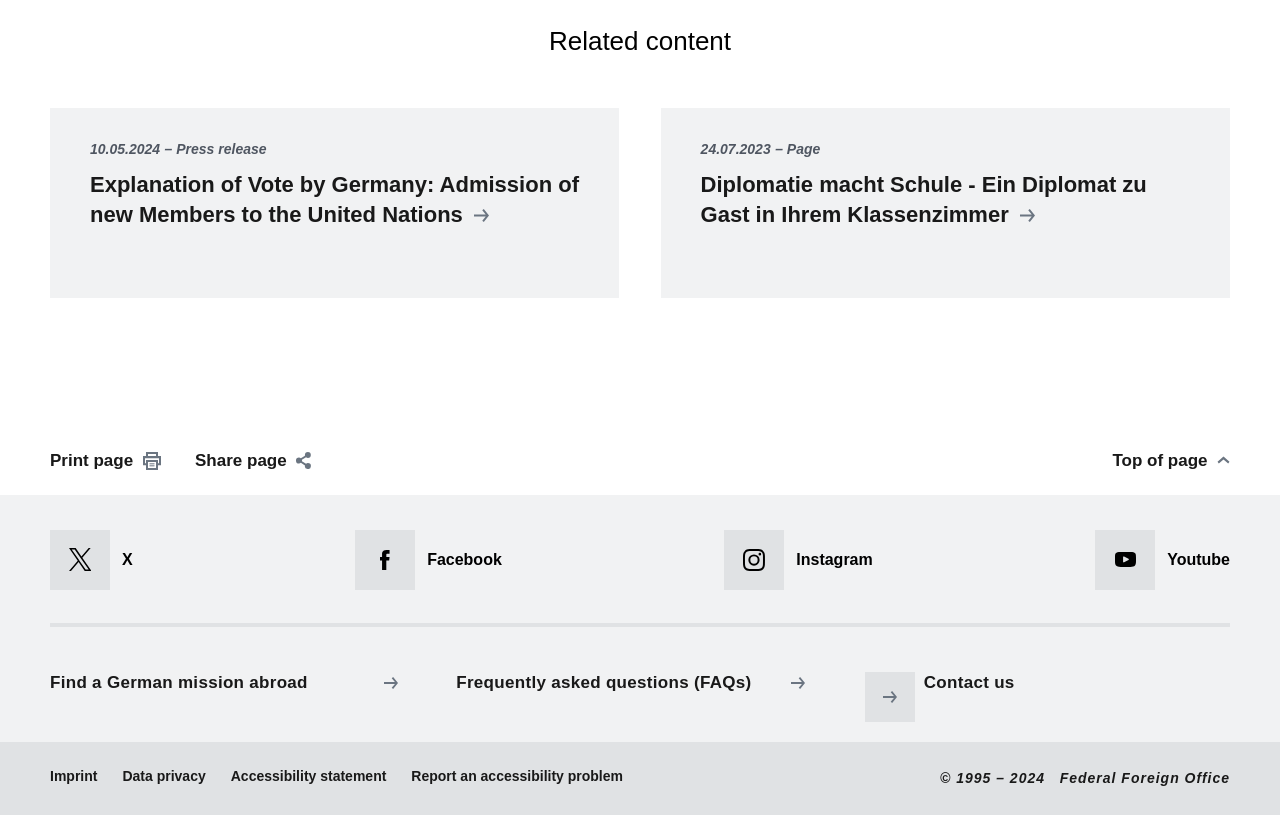Based on the image, provide a detailed and complete answer to the question: 
How many links are there in the 'Related content' section?

I counted the number of links under the 'Related content' heading, which are 'Explanation of Vote by Germany: Admission of new Members to the United Nations' and 'Diplomatie macht Schule - Ein Diplomat zu Gast in Ihrem Klassenzimmer'.